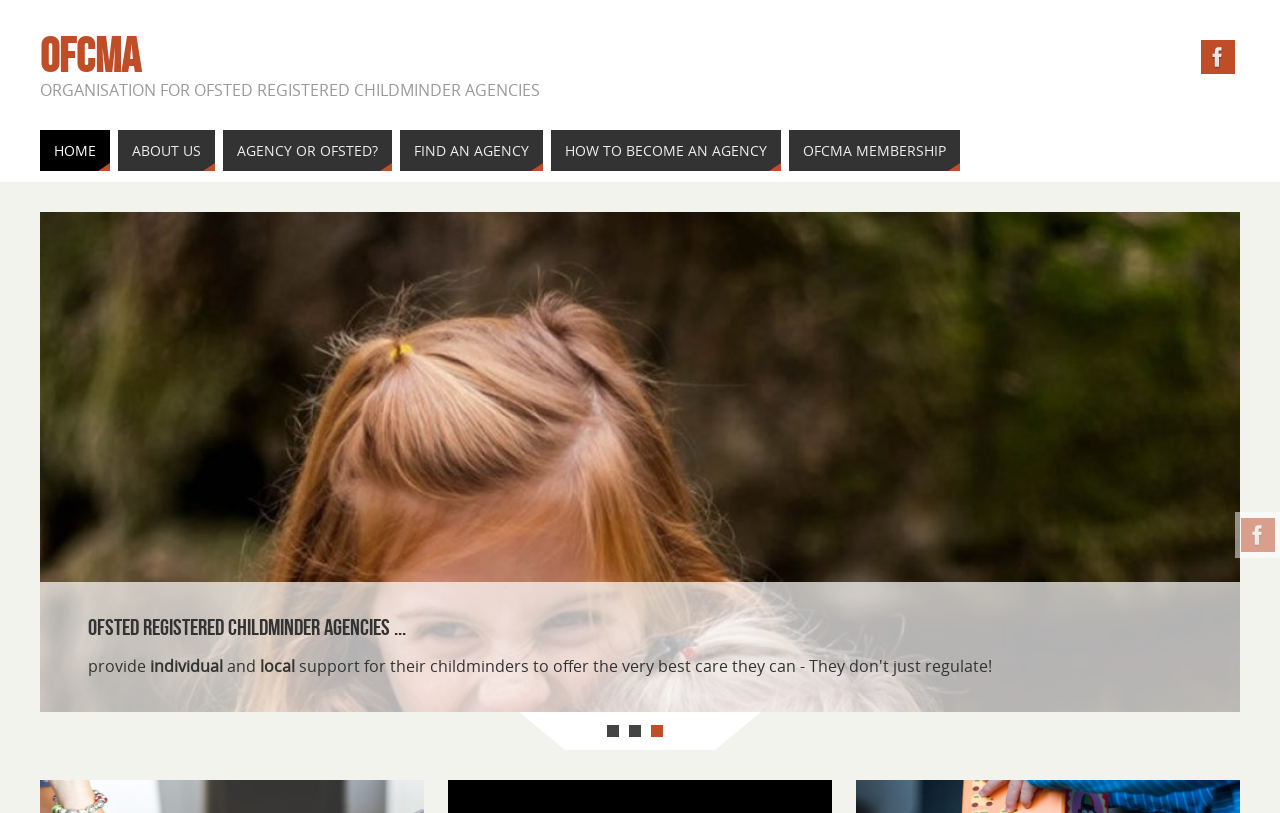Can you find the bounding box coordinates of the area I should click to execute the following instruction: "go to Facebook page"?

[0.97, 0.637, 0.996, 0.679]